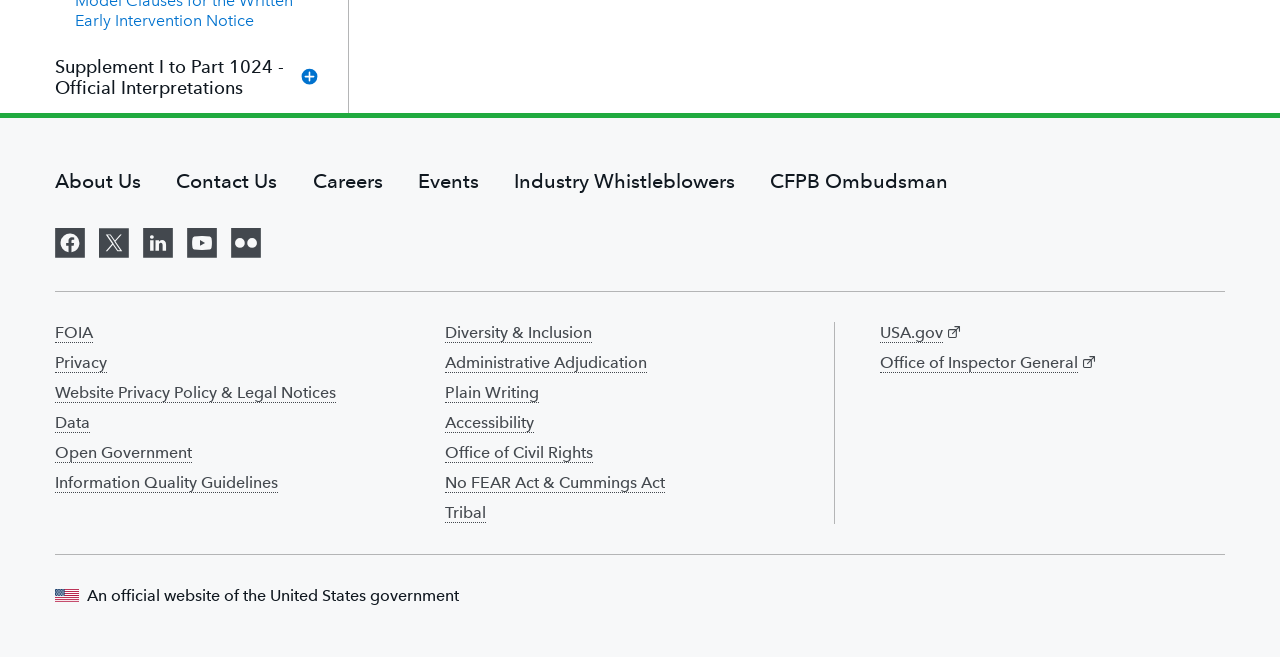Locate the bounding box coordinates of the area you need to click to fulfill this instruction: 'Read the 'Website Privacy Policy & Legal Notices''. The coordinates must be in the form of four float numbers ranging from 0 to 1: [left, top, right, bottom].

[0.043, 0.582, 0.262, 0.613]